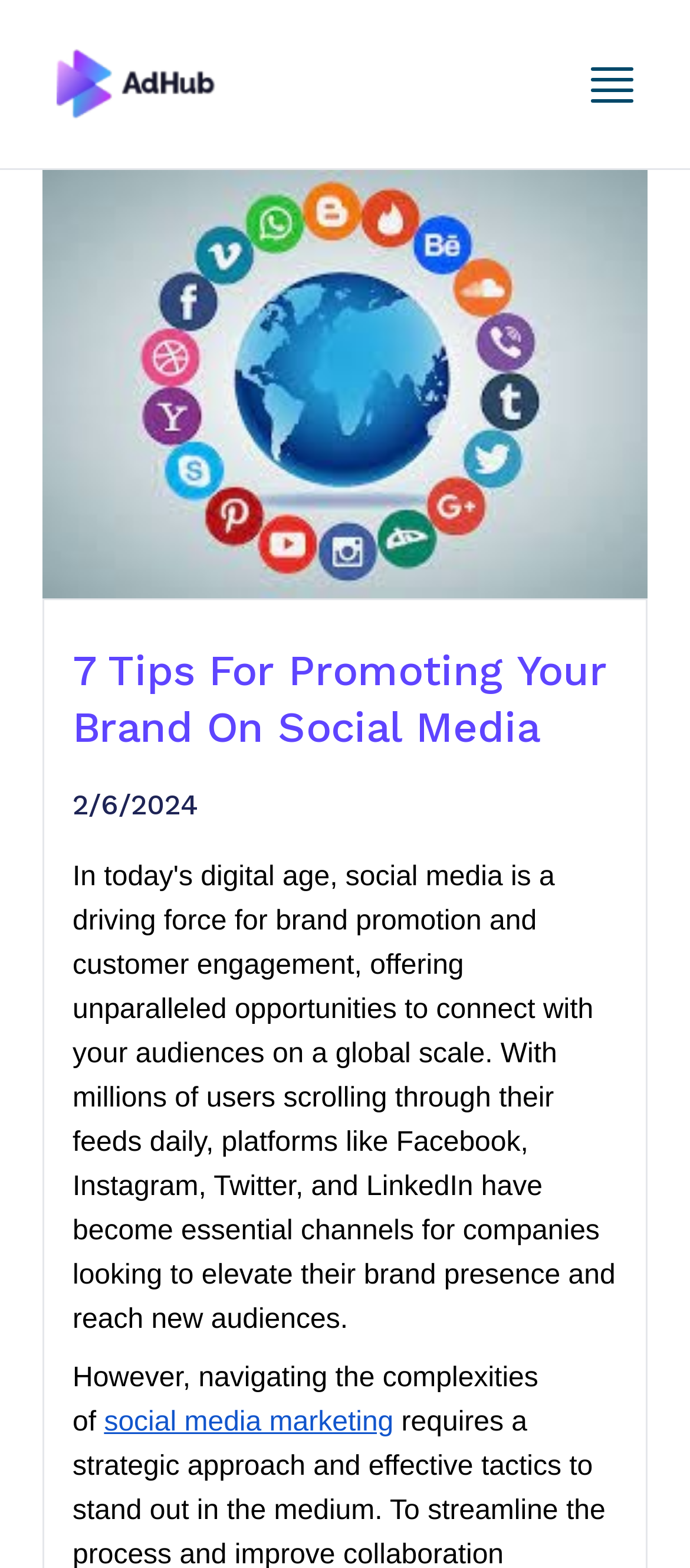What is the main topic of the webpage?
Deliver a detailed and extensive answer to the question.

I found the main topic of the webpage by looking at the heading element located at [0.105, 0.41, 0.895, 0.482] which contains the text '7 Tips For Promoting Your Brand On Social Media'.